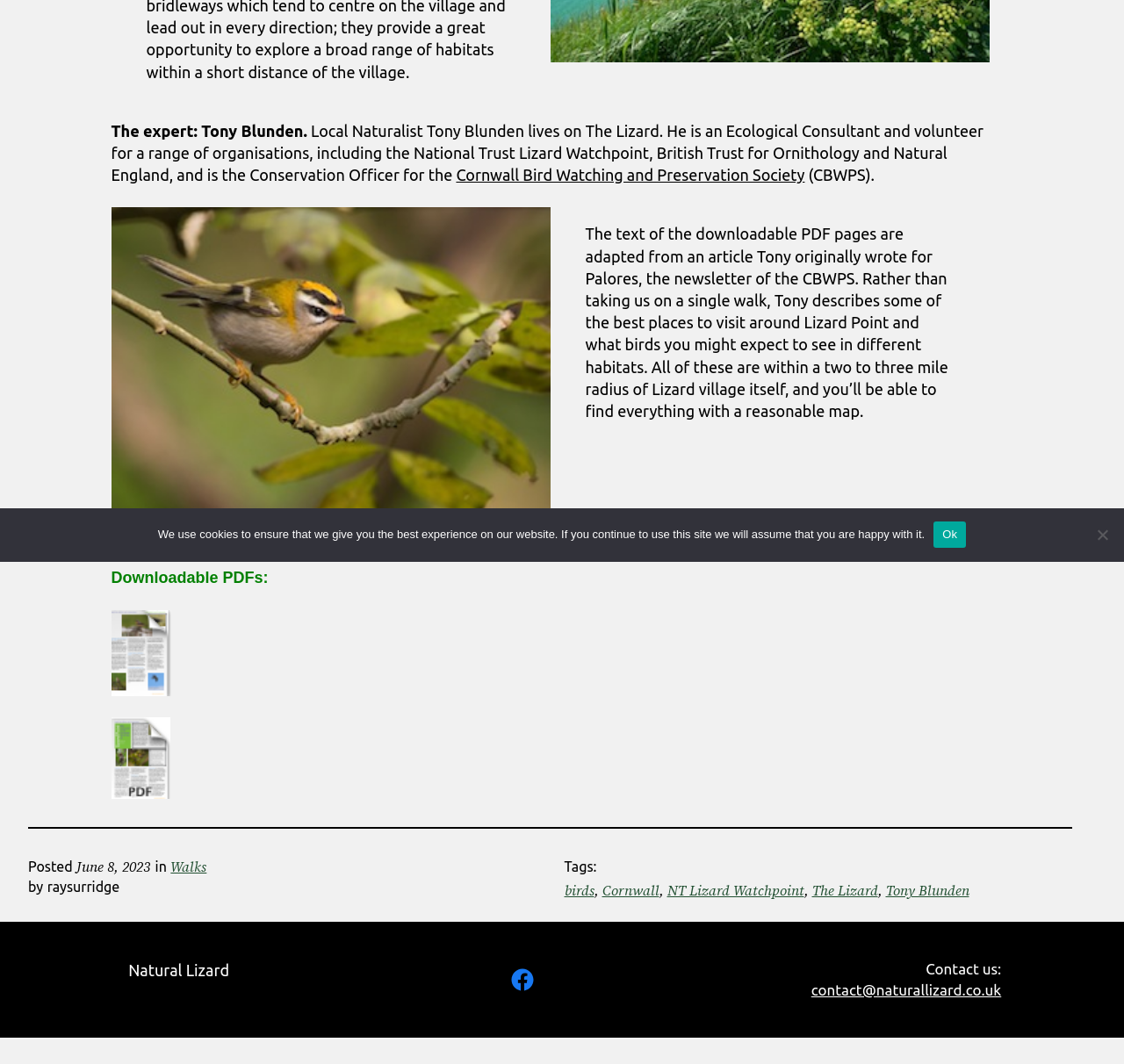Provide the bounding box coordinates for the UI element described in this sentence: "NT Lizard Watchpoint". The coordinates should be four float values between 0 and 1, i.e., [left, top, right, bottom].

[0.593, 0.828, 0.715, 0.846]